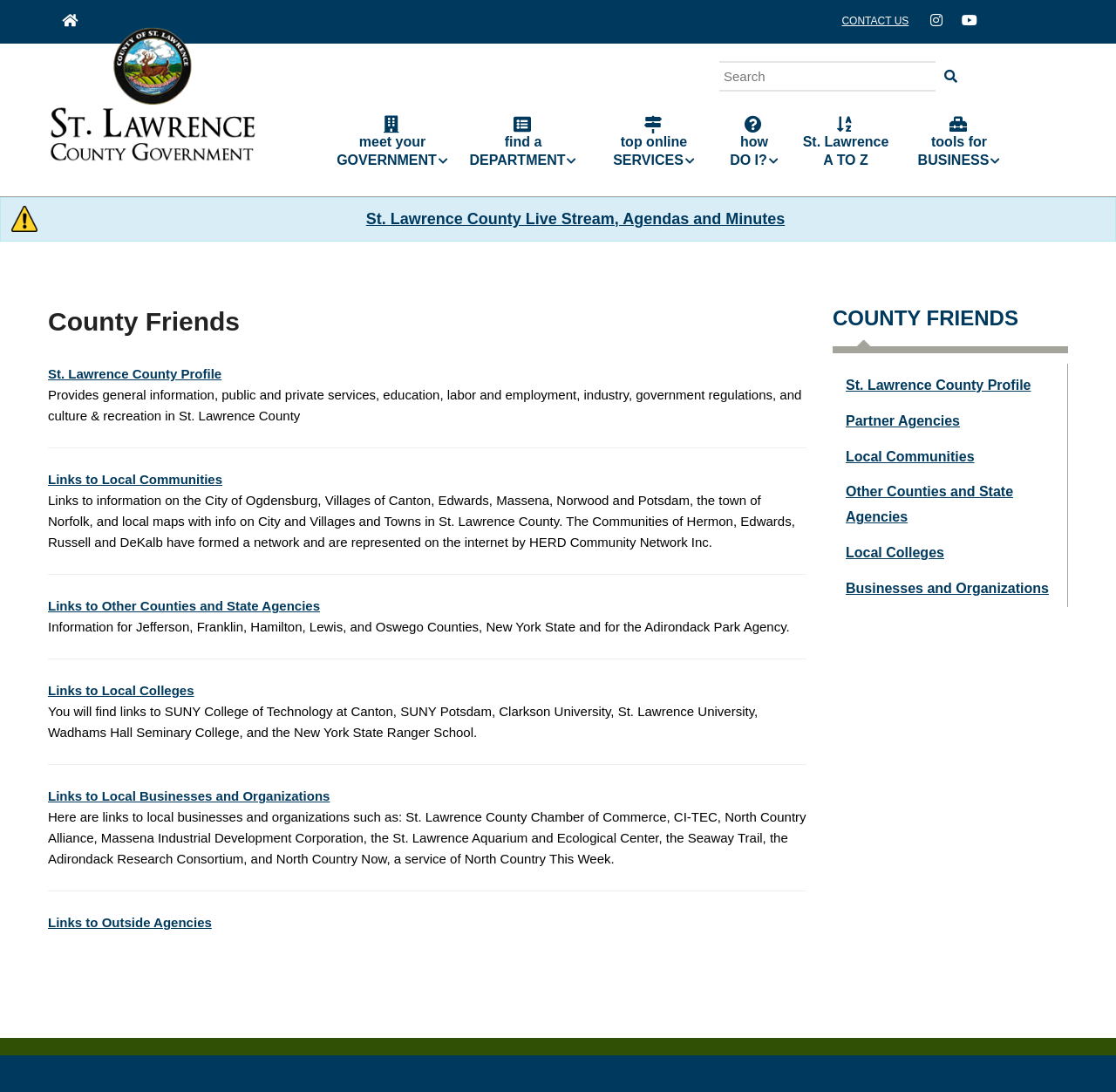Indicate the bounding box coordinates of the element that must be clicked to execute the instruction: "Contact us". The coordinates should be given as four float numbers between 0 and 1, i.e., [left, top, right, bottom].

[0.754, 0.014, 0.814, 0.025]